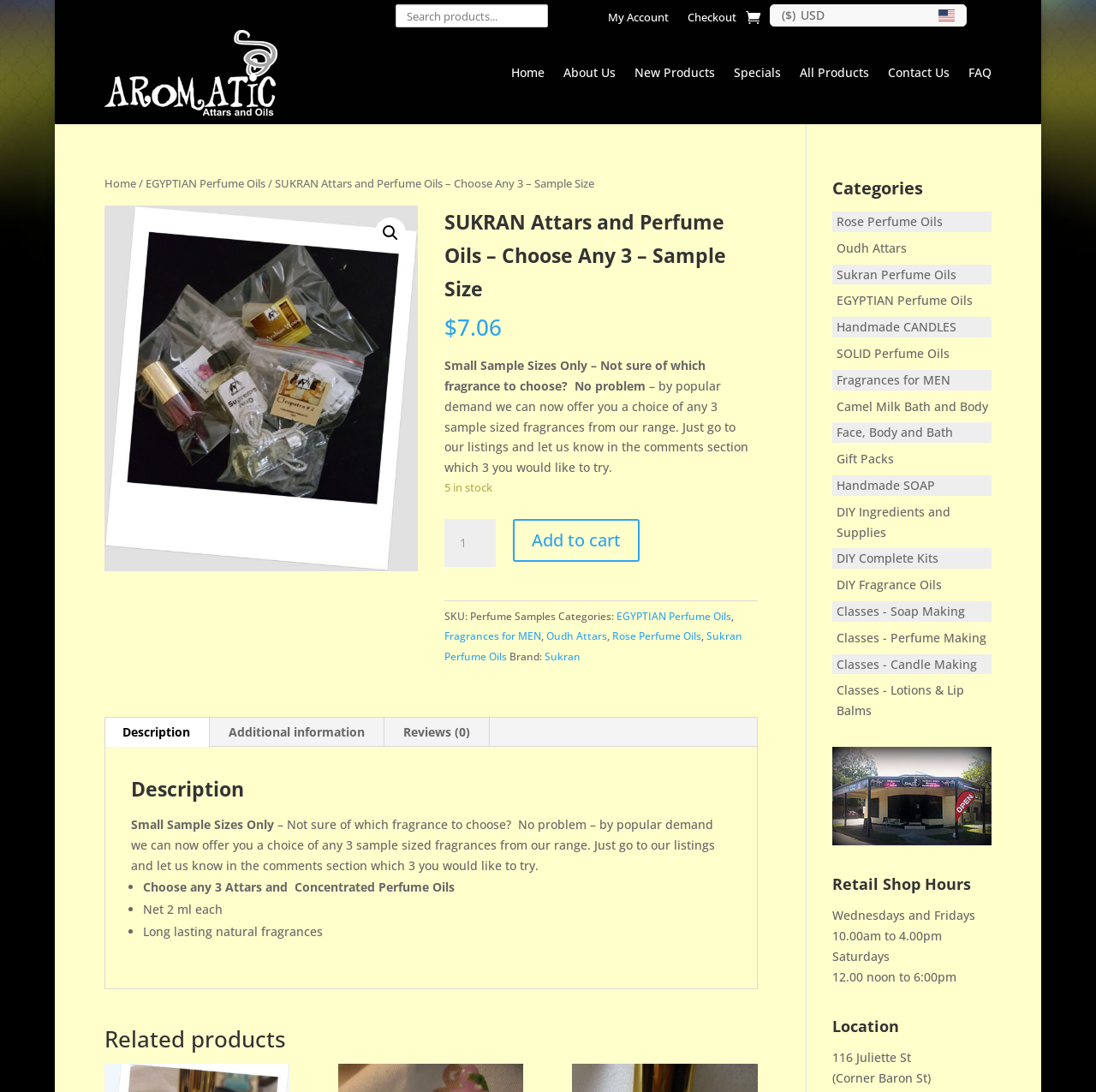Can you find the bounding box coordinates for the element to click on to achieve the instruction: "Go to my account"?

[0.555, 0.01, 0.61, 0.027]